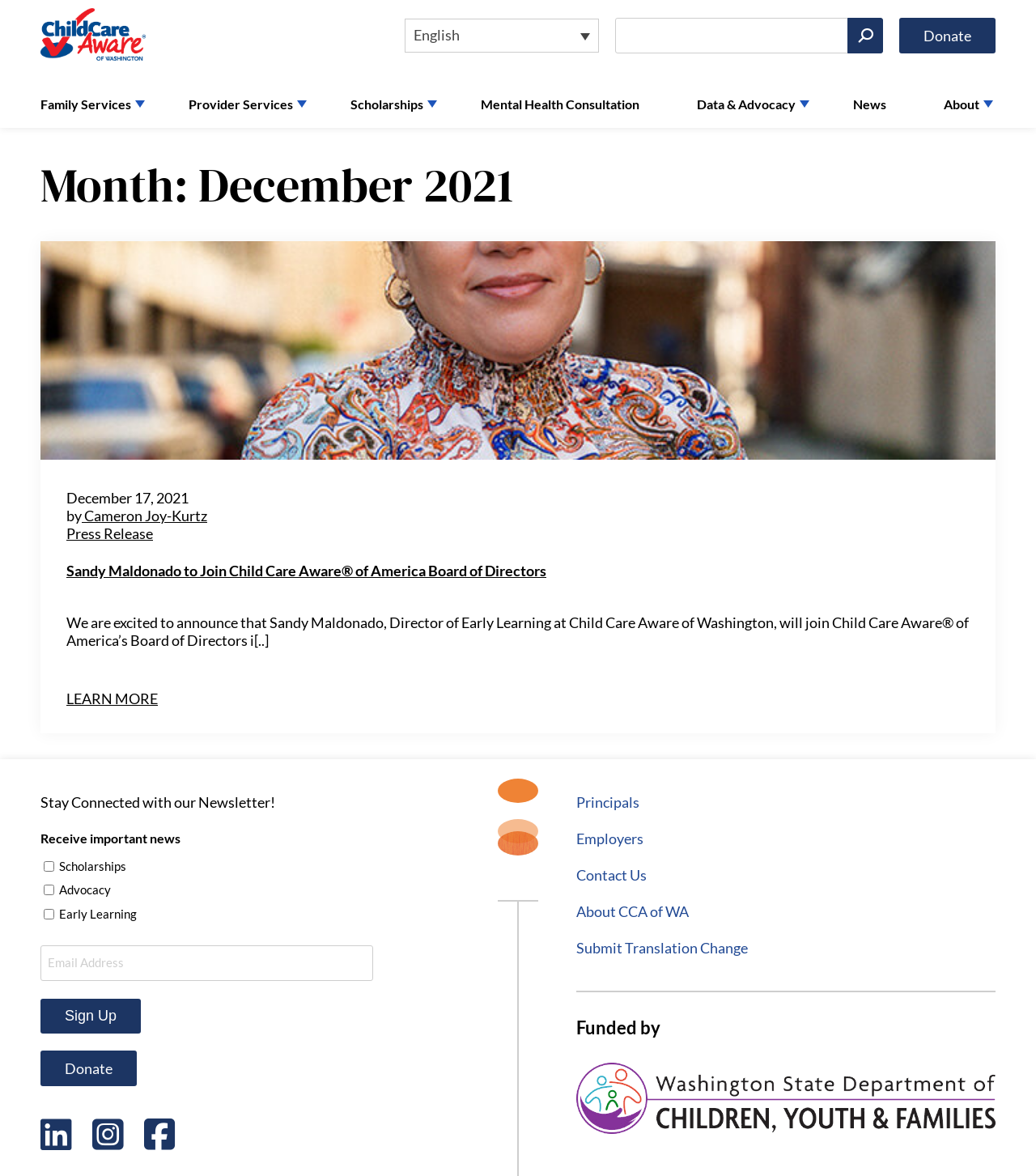Please specify the bounding box coordinates of the clickable section necessary to execute the following command: "Search for something".

[0.594, 0.015, 0.852, 0.046]